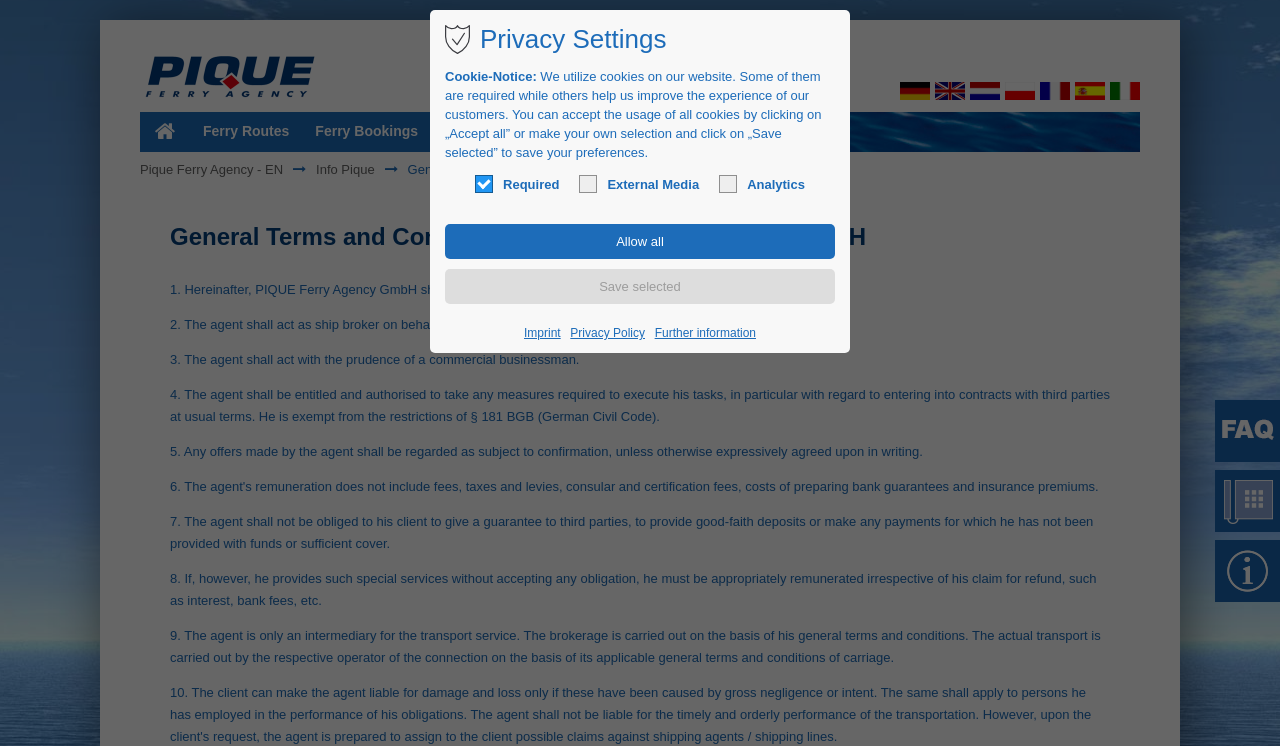Please provide a one-word or phrase answer to the question: 
What are the two options for cookie settings?

Allow all, Save selected